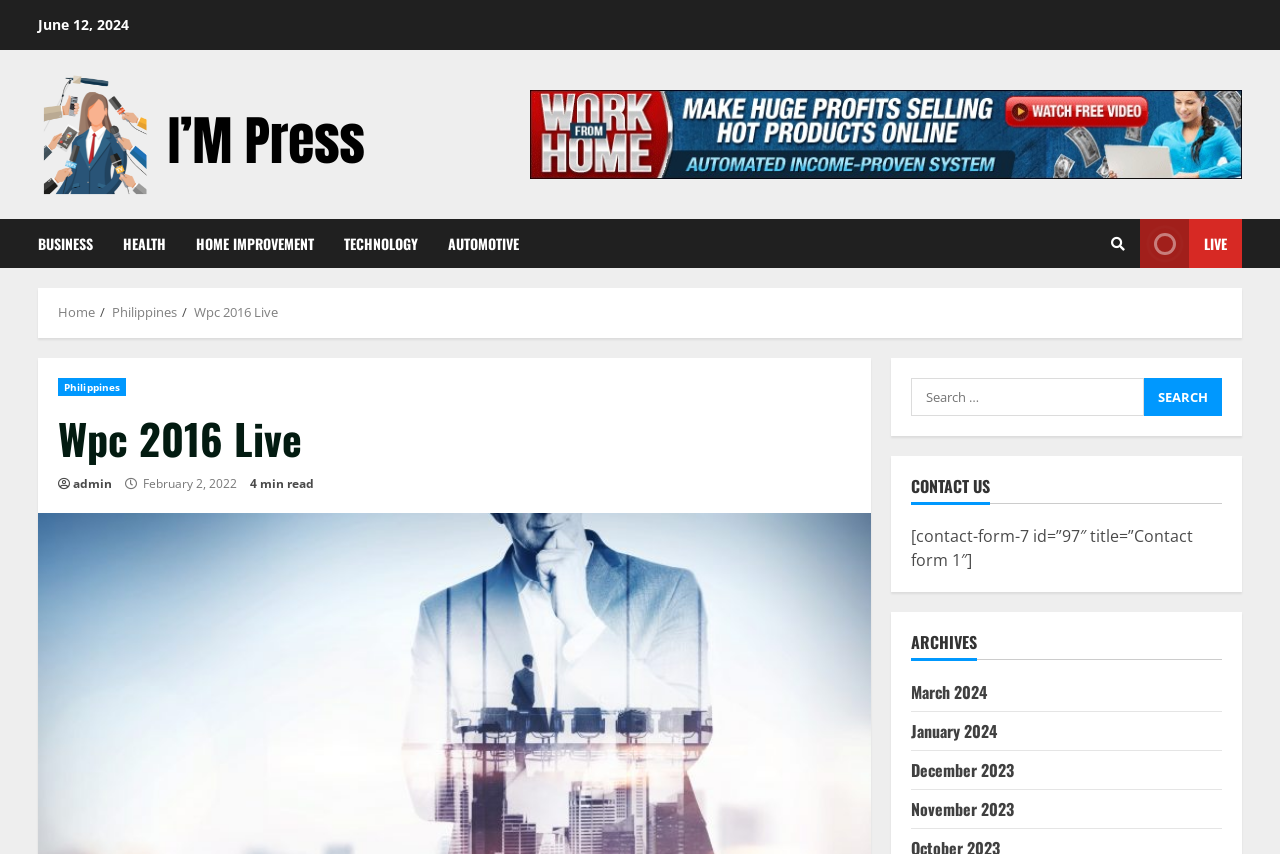Please mark the clickable region by giving the bounding box coordinates needed to complete this instruction: "Go to the BUSINESS page".

[0.03, 0.256, 0.084, 0.314]